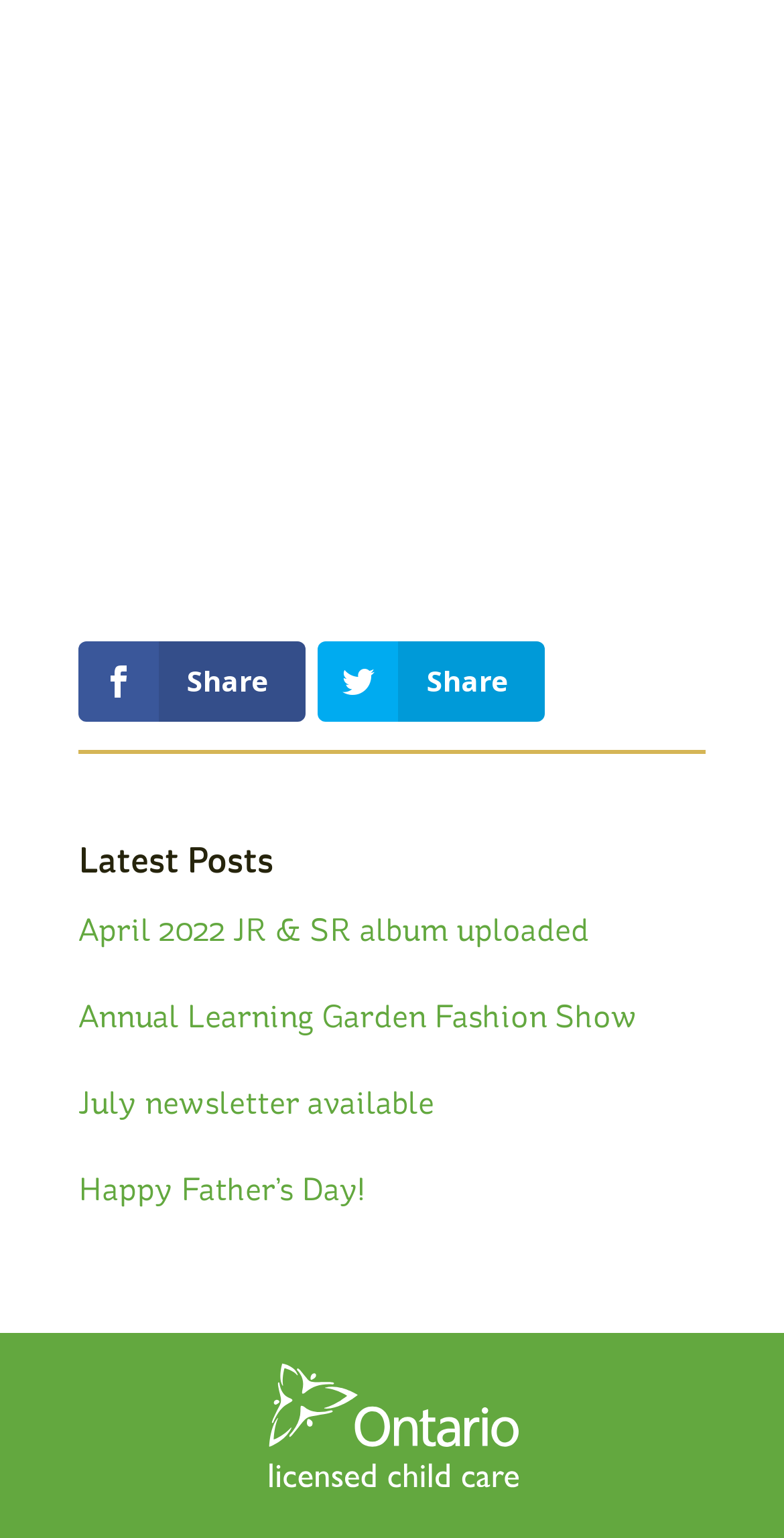Find the bounding box coordinates for the UI element that matches this description: "Happy Father’s Day!".

[0.1, 0.761, 0.464, 0.786]